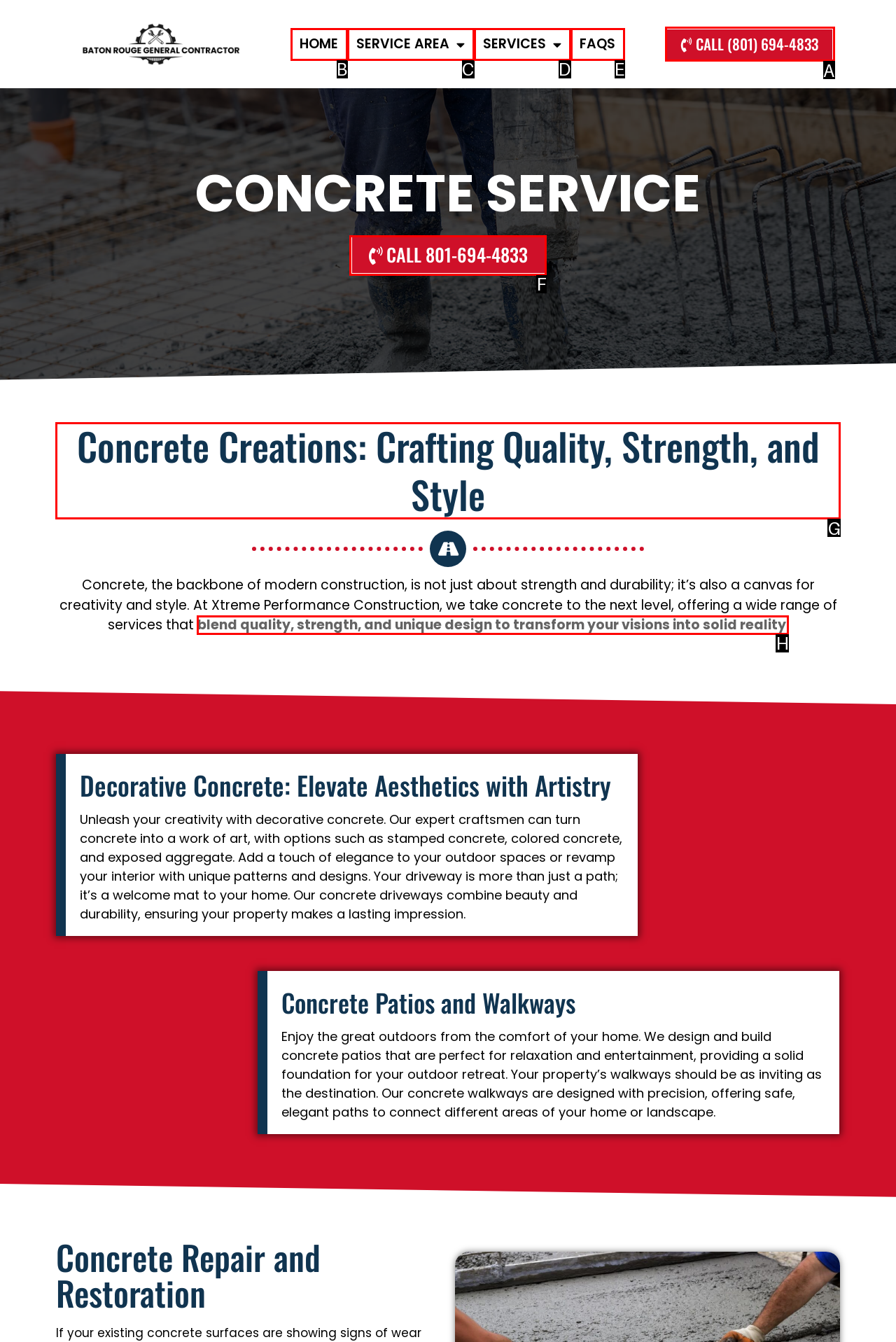Find the correct option to complete this instruction: Click Concrete Creations: Crafting Quality, Strength, and Style. Reply with the corresponding letter.

G